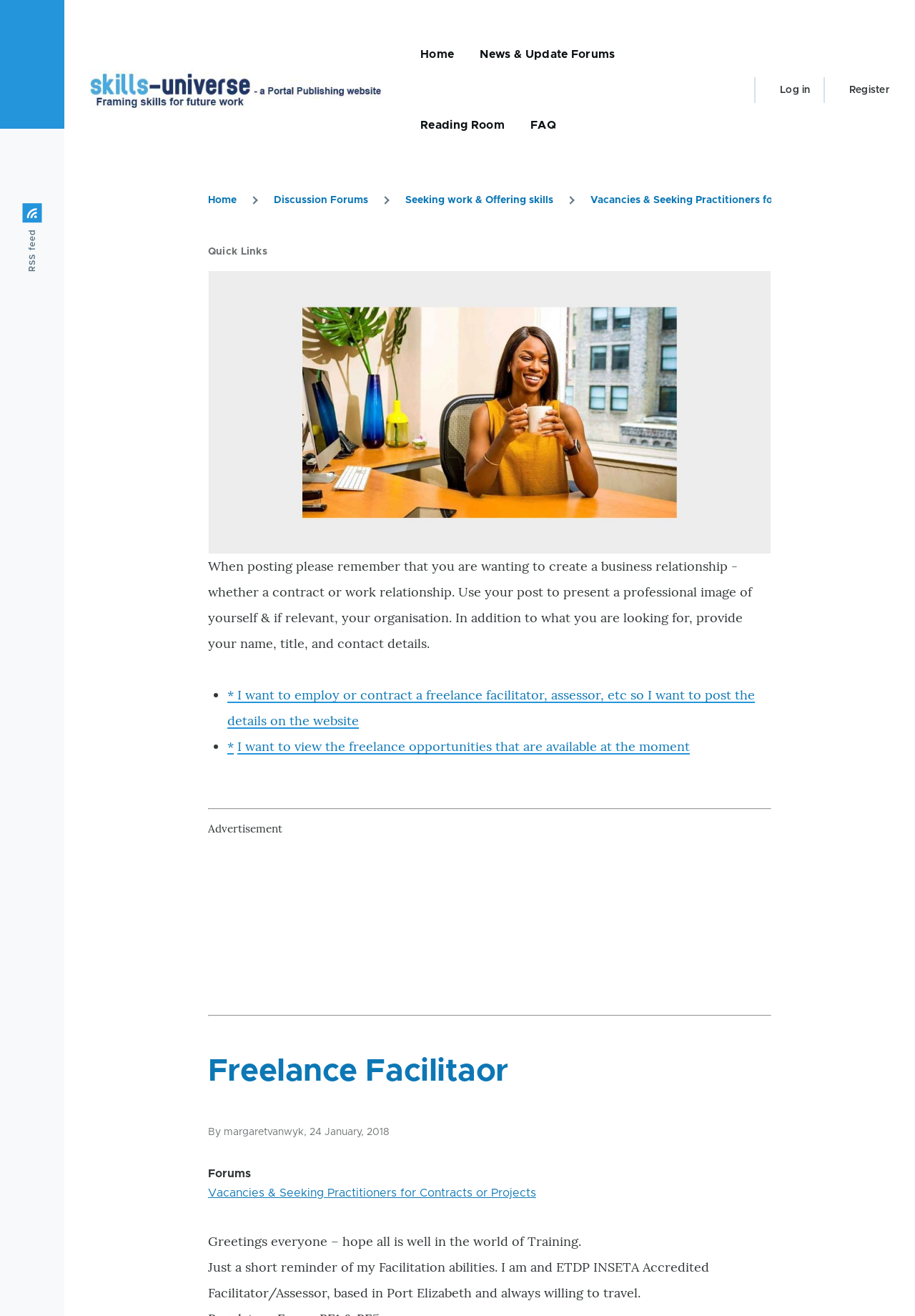Locate the bounding box coordinates of the clickable region to complete the following instruction: "View the 'News & Update Forums'."

[0.524, 0.015, 0.672, 0.068]